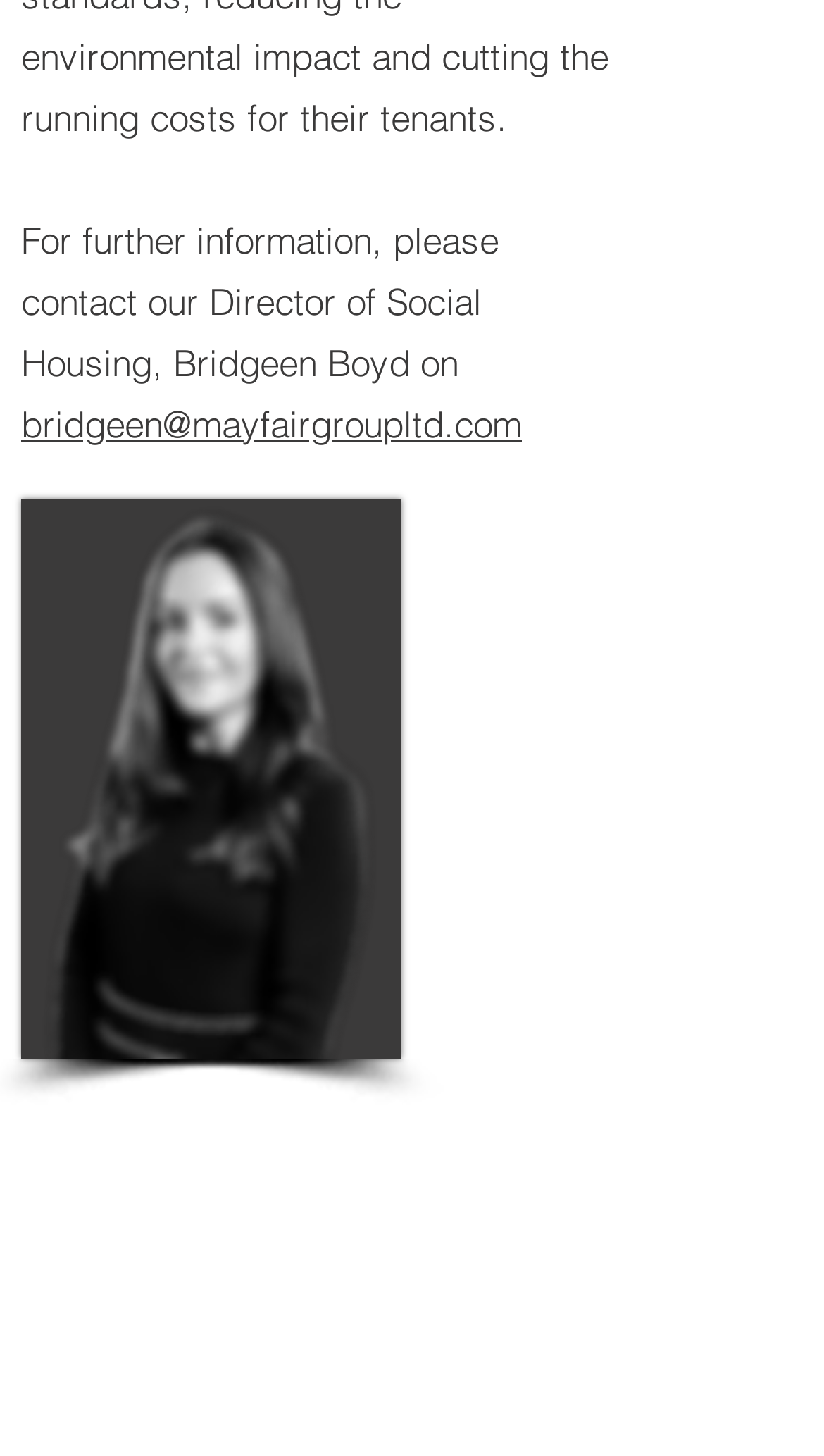What is the text of the link at the top of the webpage?
Using the screenshot, give a one-word or short phrase answer.

BACK TO HOME